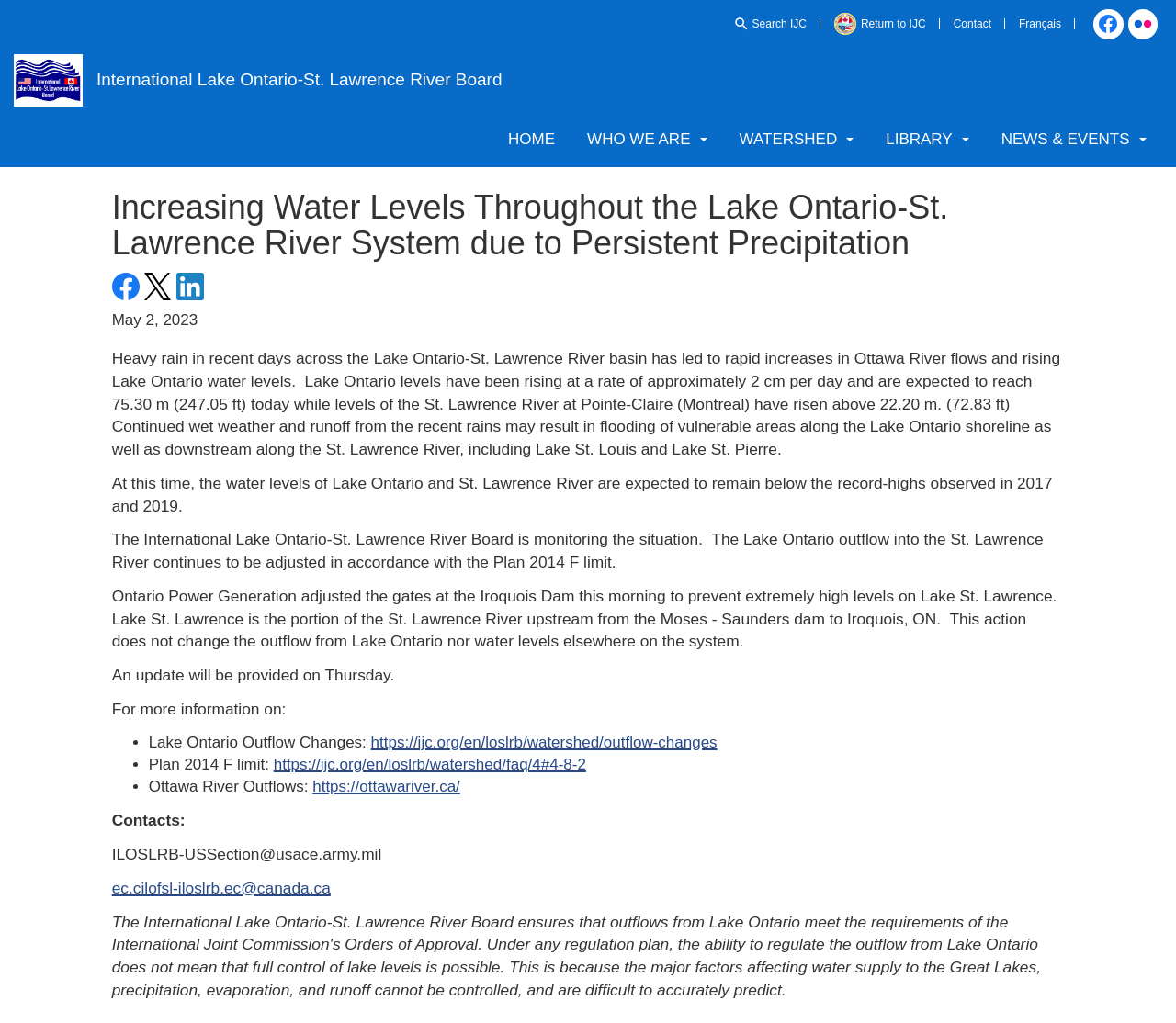Extract the main heading from the webpage content.

Increasing Water Levels Throughout the Lake Ontario-St. Lawrence River System due to Persistent Precipitation